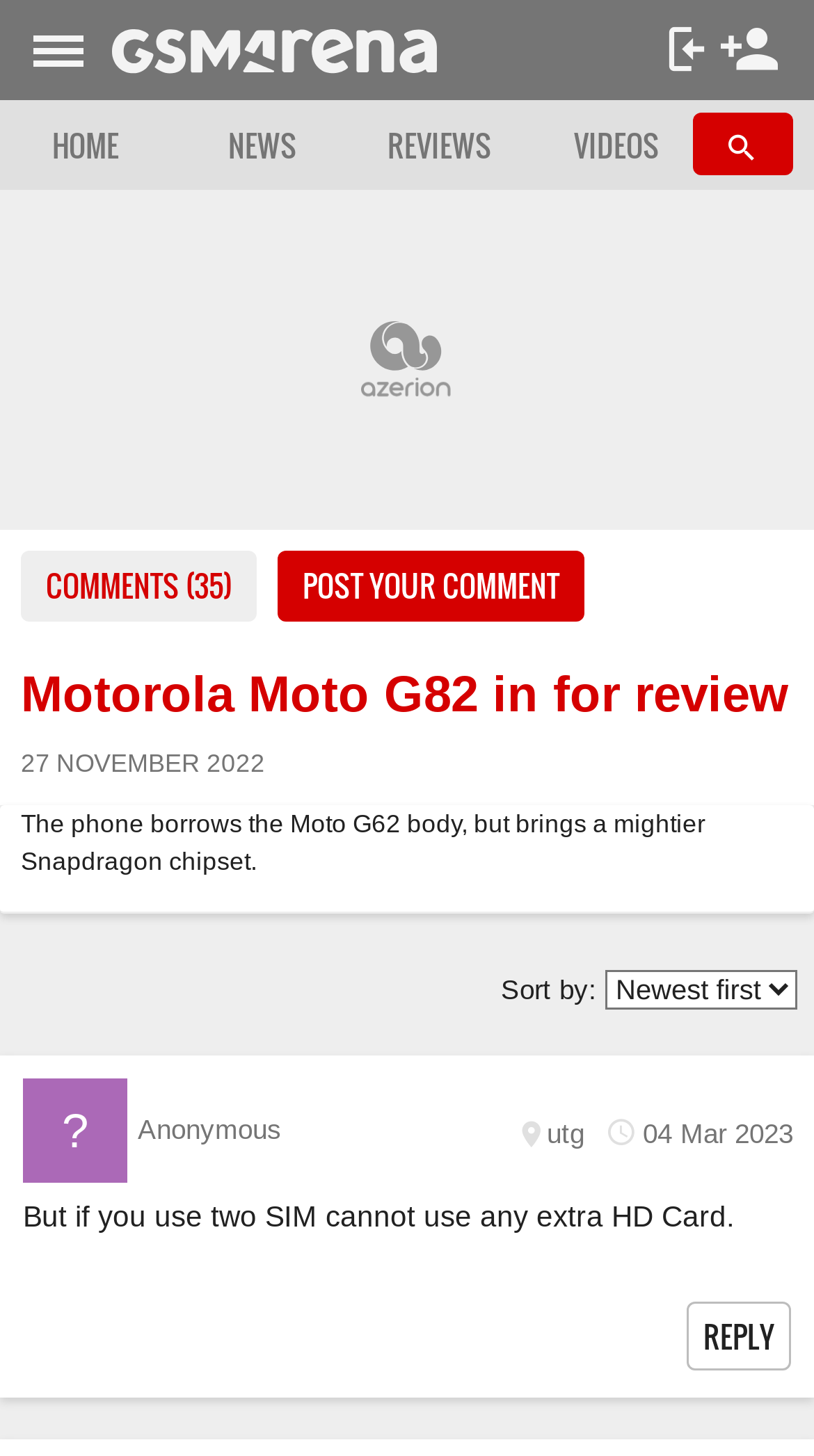Please pinpoint the bounding box coordinates for the region I should click to adhere to this instruction: "View Motorola Moto G82 in for review".

[0.026, 0.457, 0.969, 0.496]